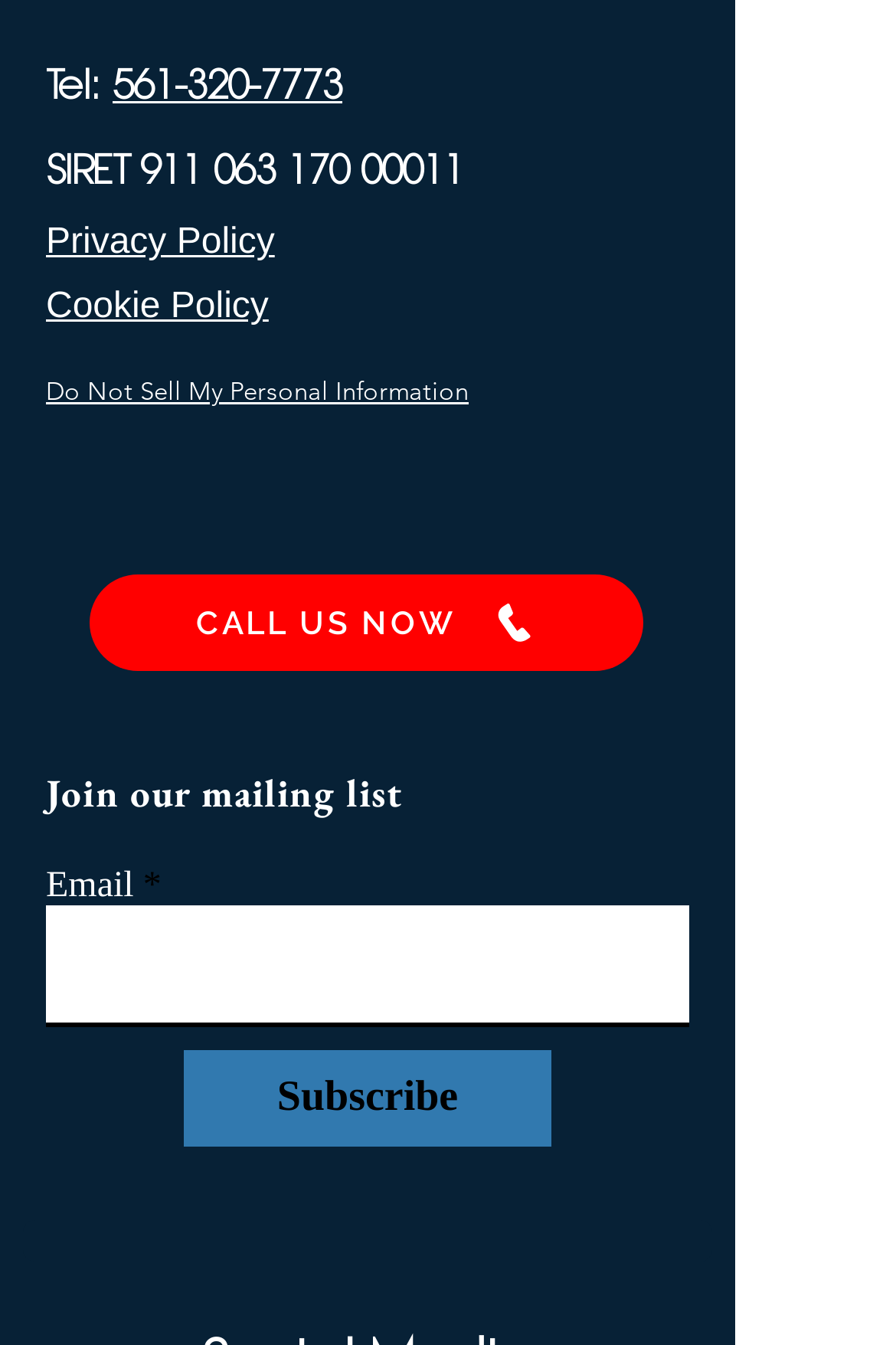Please identify the bounding box coordinates of the clickable area that will allow you to execute the instruction: "Subscribe to the mailing list".

[0.205, 0.781, 0.615, 0.853]